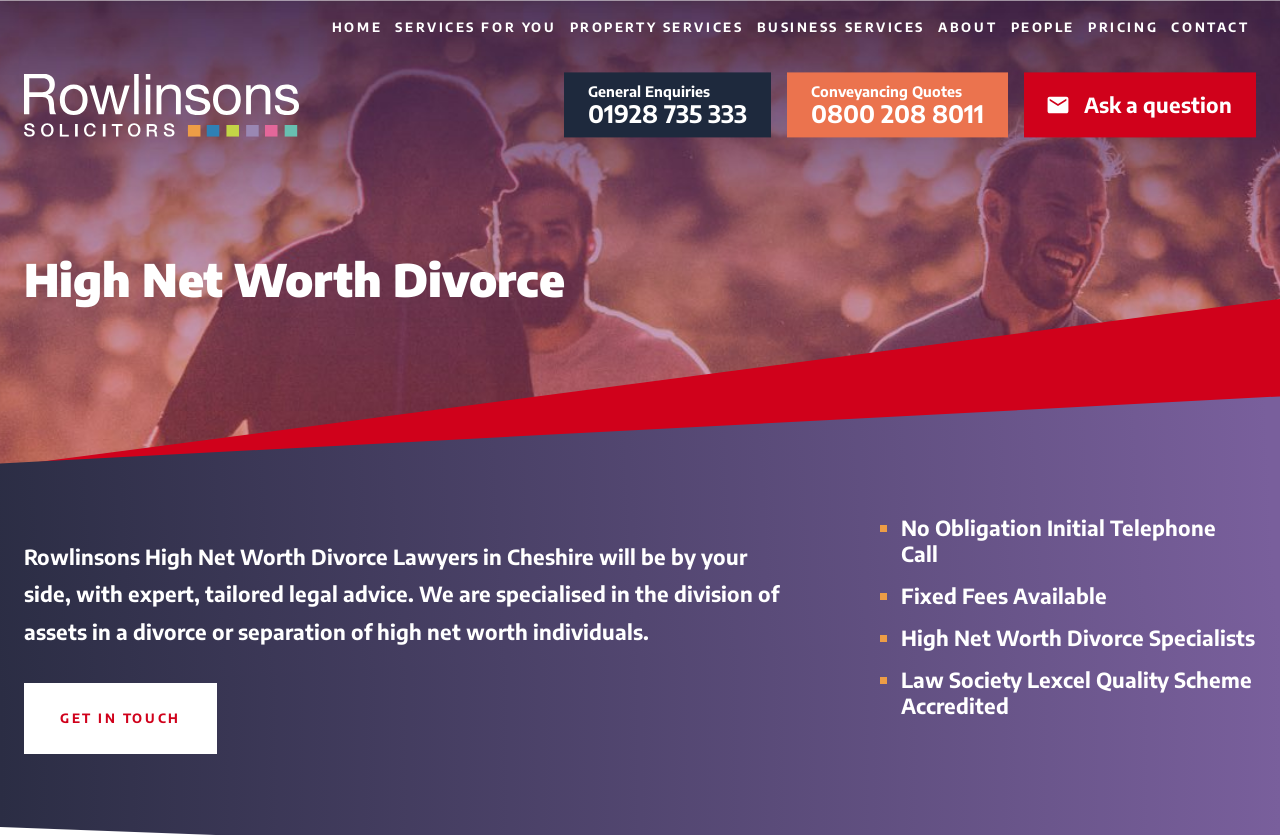What is the main heading displayed on the webpage? Please provide the text.

High Net Worth Divorce Solicitors